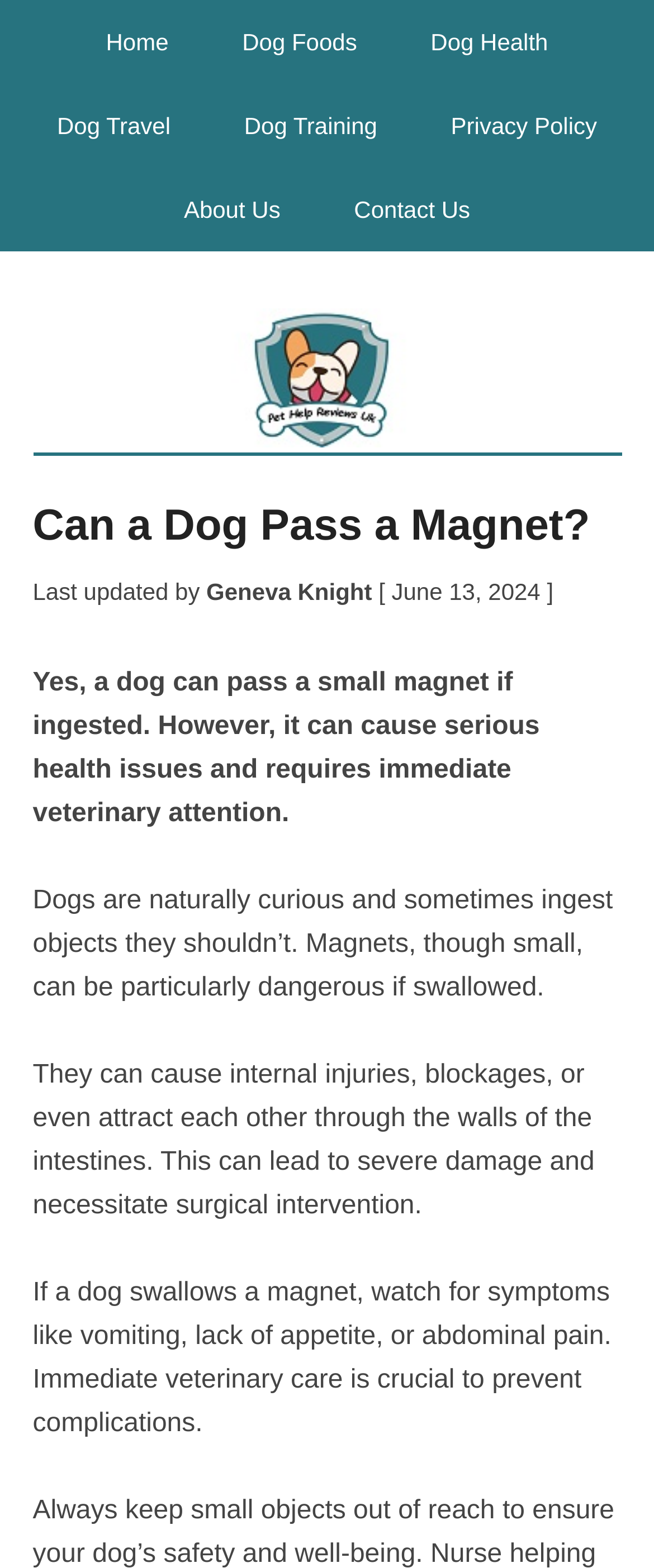Determine which piece of text is the heading of the webpage and provide it.

Can a Dog Pass a Magnet?